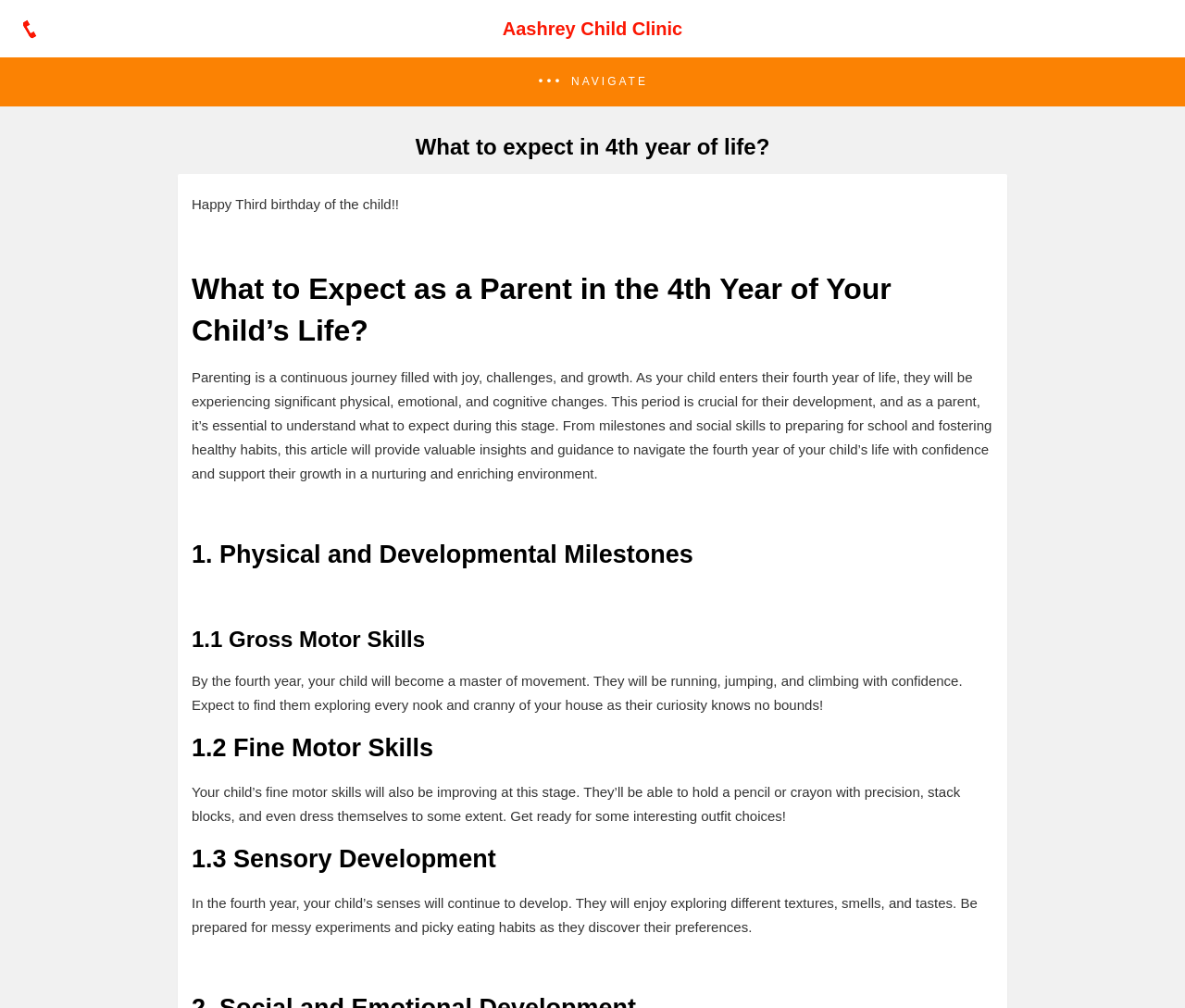Please determine the primary heading and provide its text.

Aashrey Child Clinic